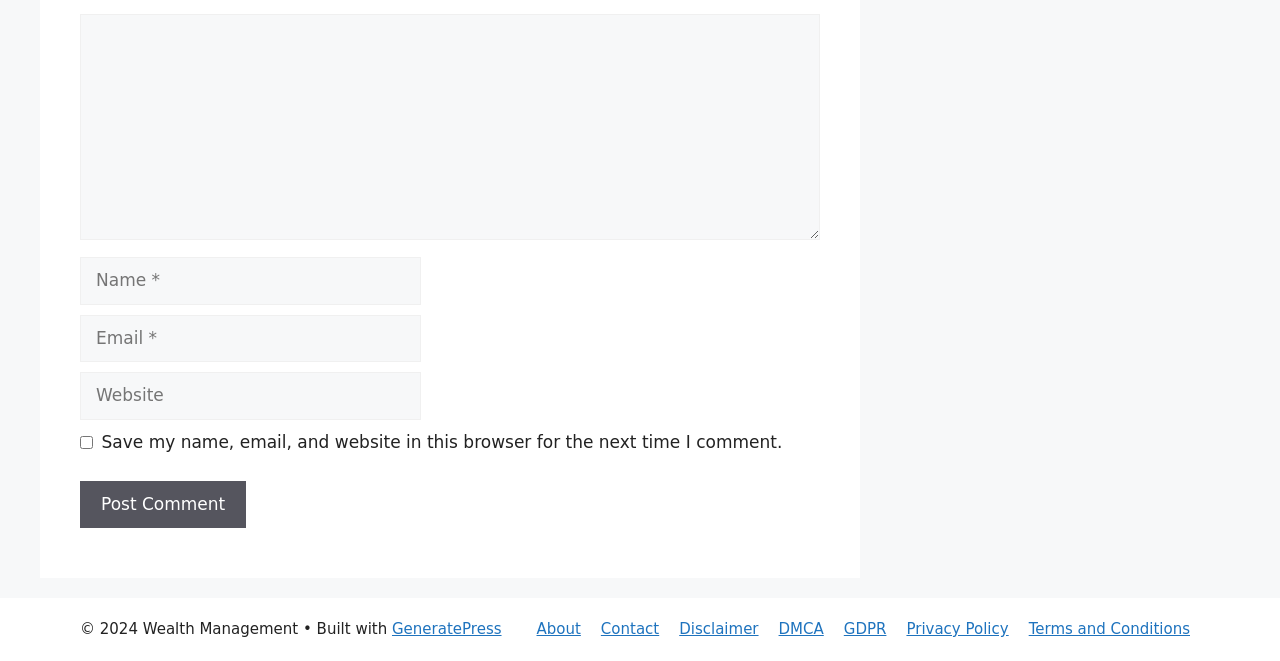Please give a concise answer to this question using a single word or phrase: 
What is the text of the button below the comment form?

Post Comment